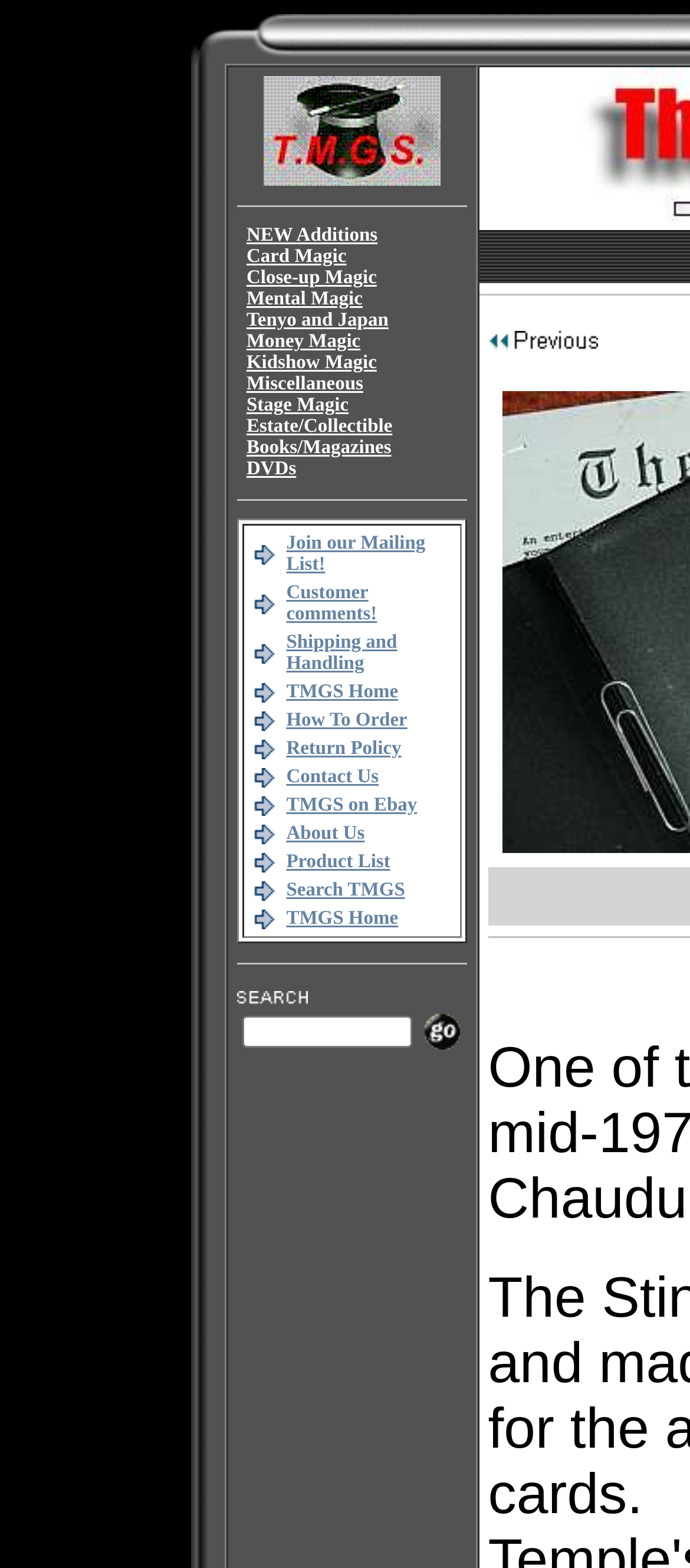Determine the bounding box coordinates of the section to be clicked to follow the instruction: "Go to 'TMGS Home' page". The coordinates should be given as four float numbers between 0 and 1, formatted as [left, top, right, bottom].

[0.415, 0.435, 0.577, 0.448]